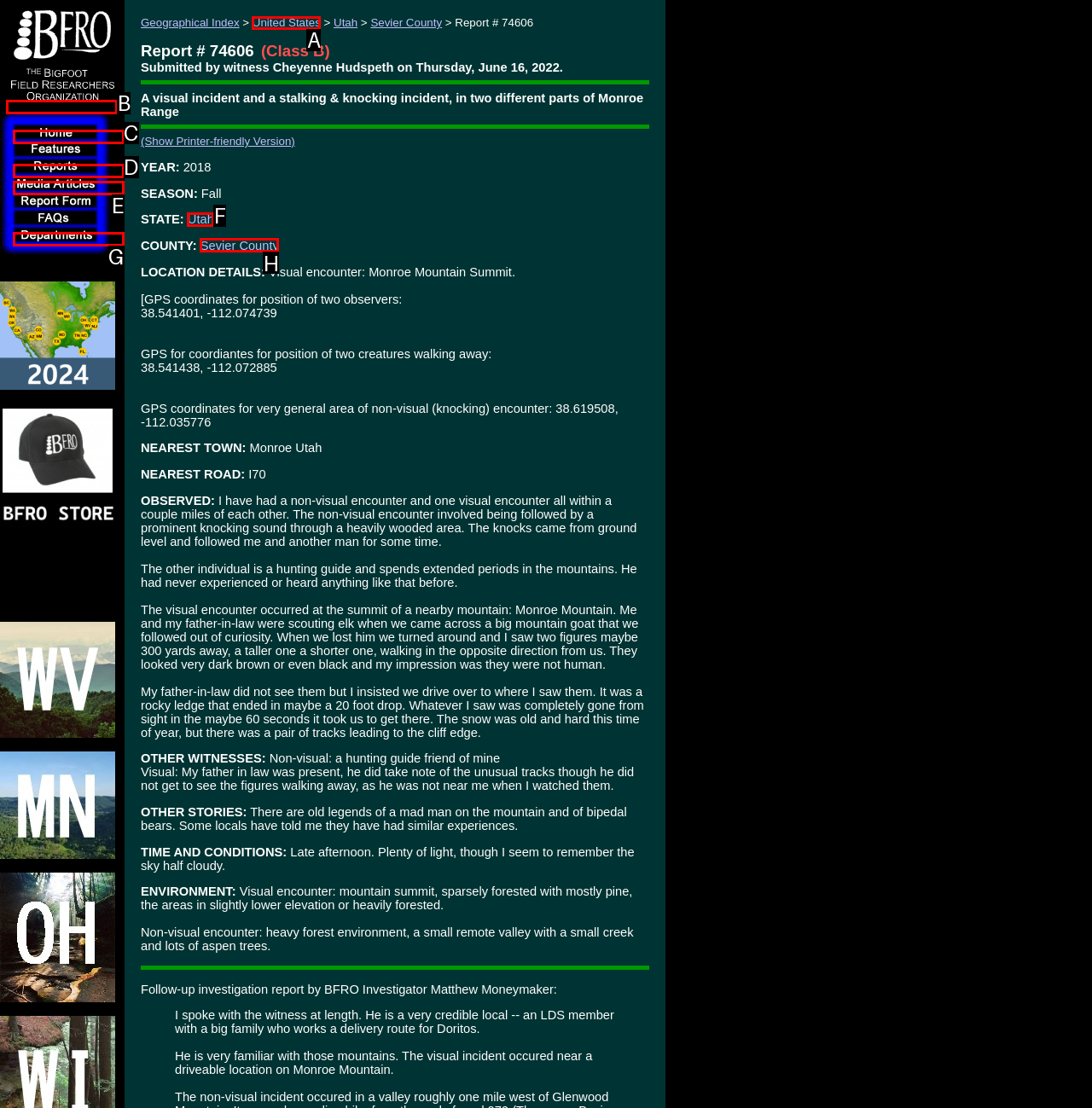Tell me which one HTML element best matches the description: alt="Bigfoot Field Researchers Organization Logo"
Answer with the option's letter from the given choices directly.

B